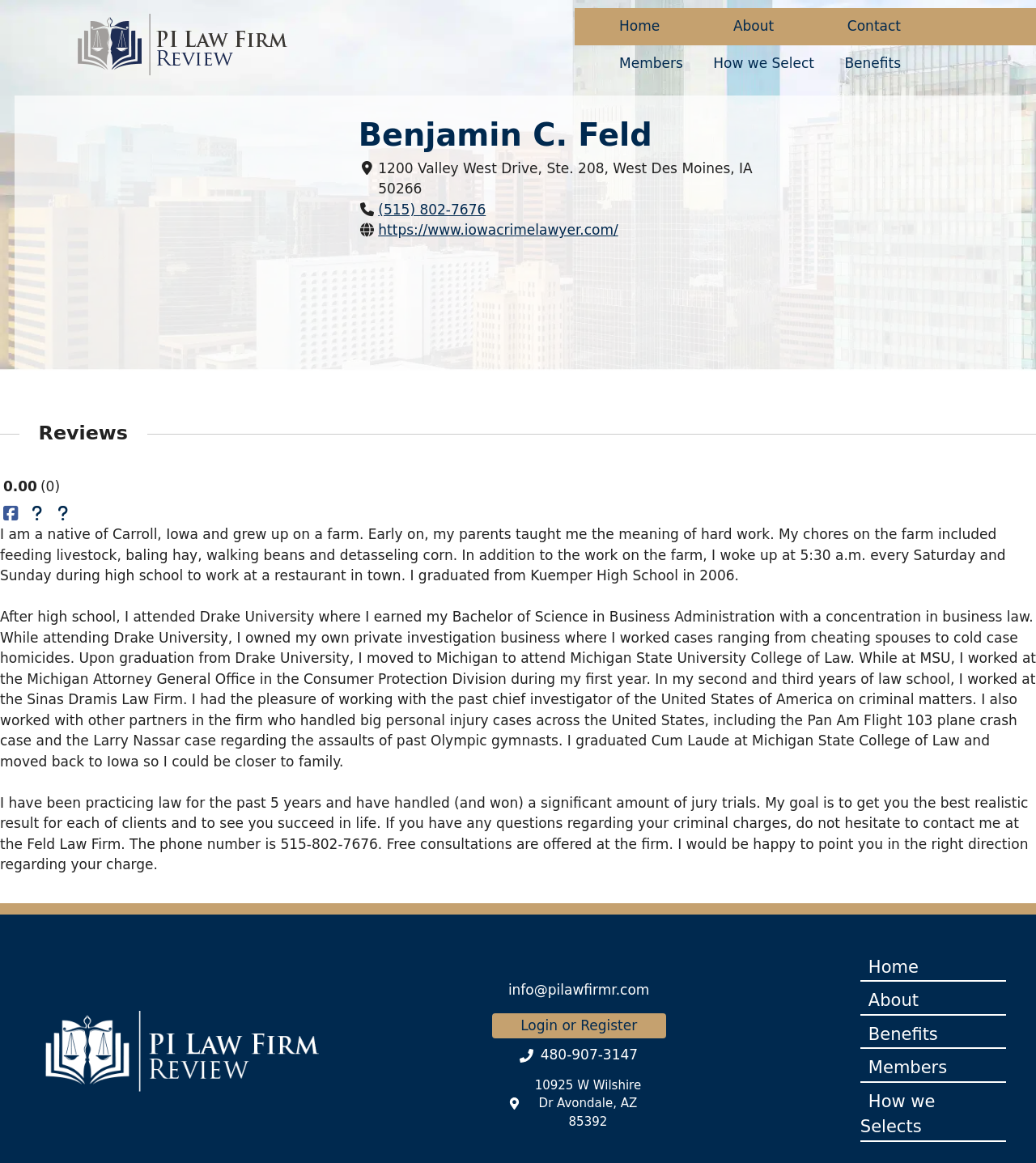Please identify the bounding box coordinates of the element that needs to be clicked to perform the following instruction: "Visit the website https://www.iowacrimelawyer.com/".

[0.365, 0.191, 0.597, 0.205]